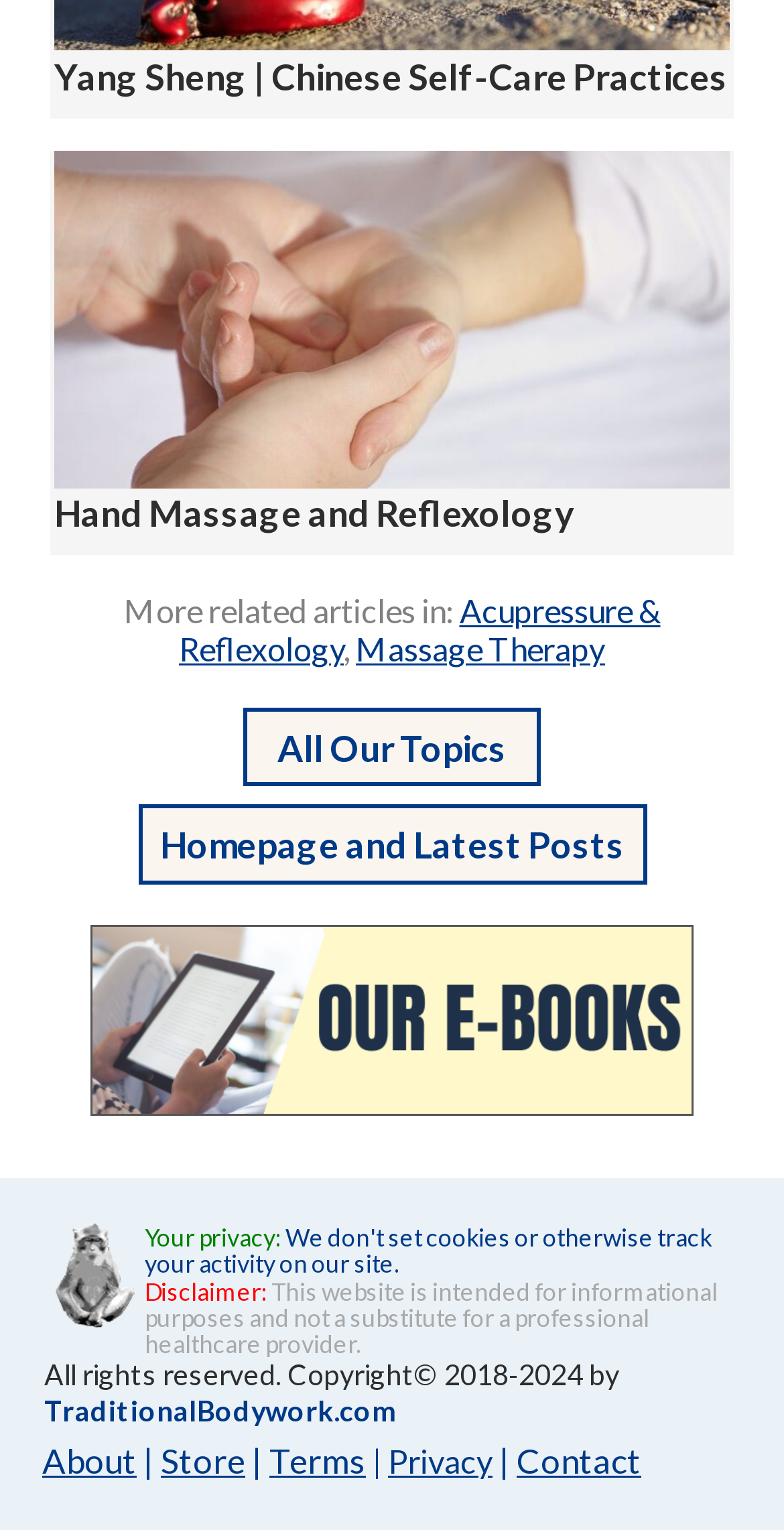Find the bounding box coordinates of the area that needs to be clicked in order to achieve the following instruction: "Explore Our eBooks". The coordinates should be specified as four float numbers between 0 and 1, i.e., [left, top, right, bottom].

[0.115, 0.705, 0.885, 0.734]